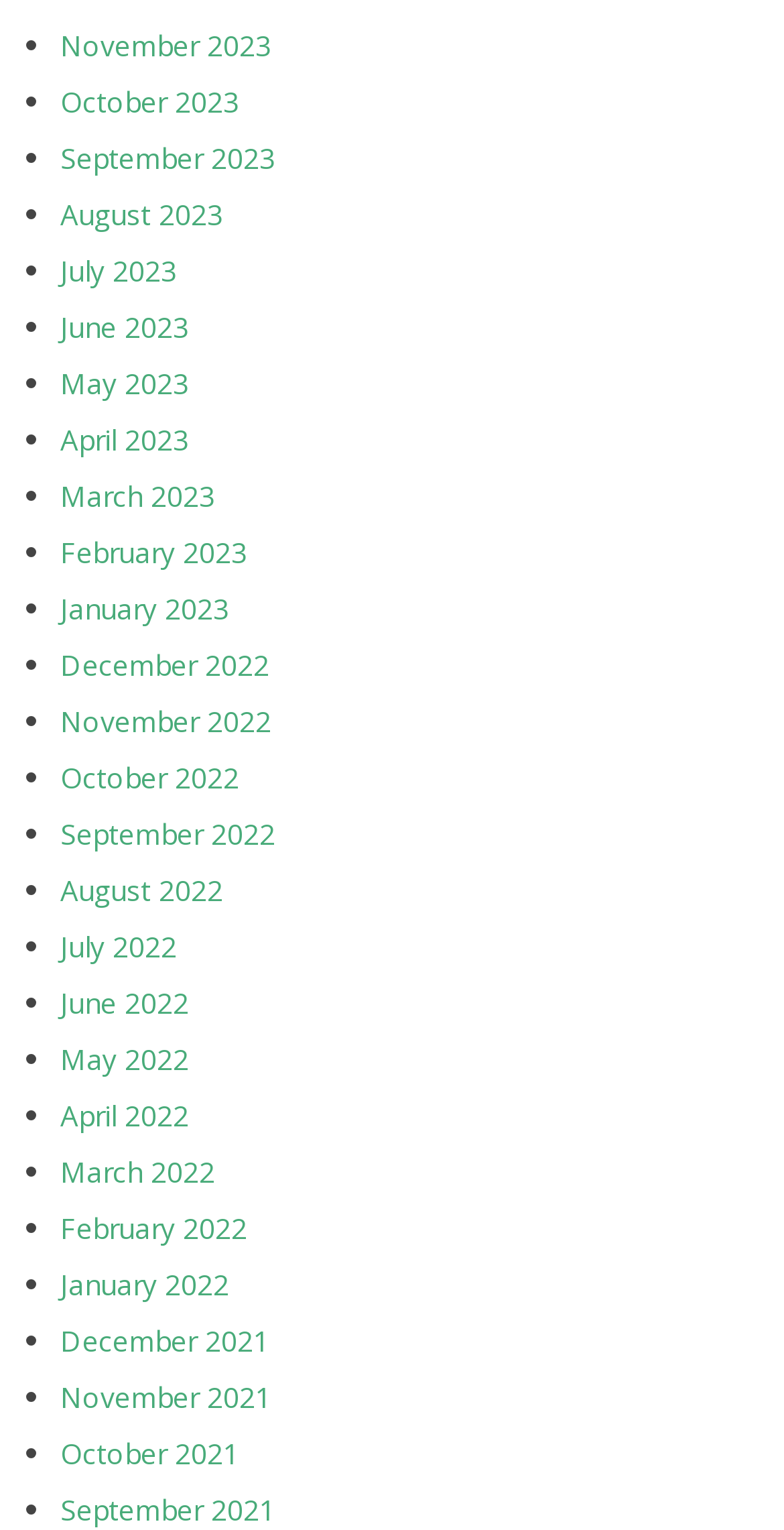Locate the bounding box coordinates of the element I should click to achieve the following instruction: "View October 2022".

[0.077, 0.495, 0.305, 0.52]